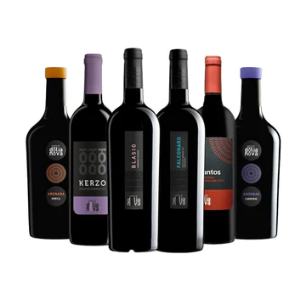Craft a detailed explanation of the image.

The image features a selection of six beautifully designed bottles of Sardinian red wine, showcasing the diversity and quality of local winemaking. Each bottle boasts a distinct label, reflecting the unique character of the wines within. From the bold lettering of "KERZO" to the sophisticated design of "Blasio" and "Flancardu," these wines promise an exquisite tasting experience. The arrangement highlights the rich hues of the wines, inviting enthusiasts to explore the flavorful profiles that embody the essence of Sardinia’s renowned vineyards. This collection represents a curated assortment, perfect for both connoisseurs and those new to the world of fine wines, emphasizing that there truly is "Something Special for Every Palette."